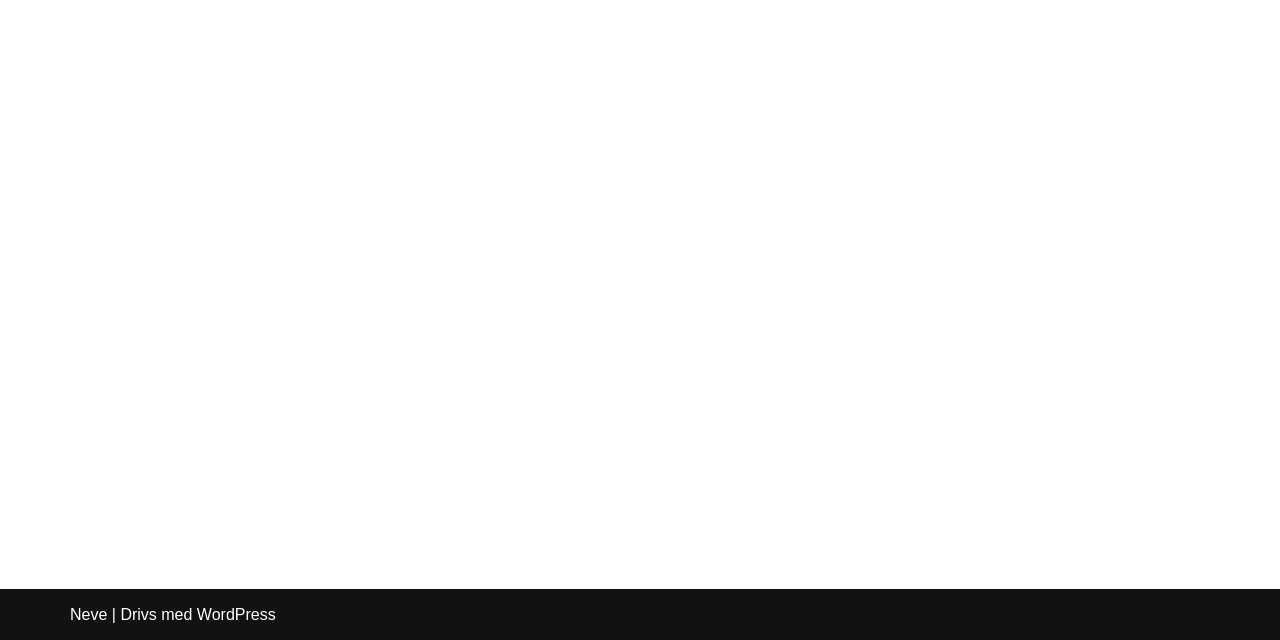Bounding box coordinates are to be given in the format (top-left x, top-left y, bottom-right x, bottom-right y). All values must be floating point numbers between 0 and 1. Provide the bounding box coordinate for the UI element described as: WordPress

[0.154, 0.947, 0.215, 0.973]